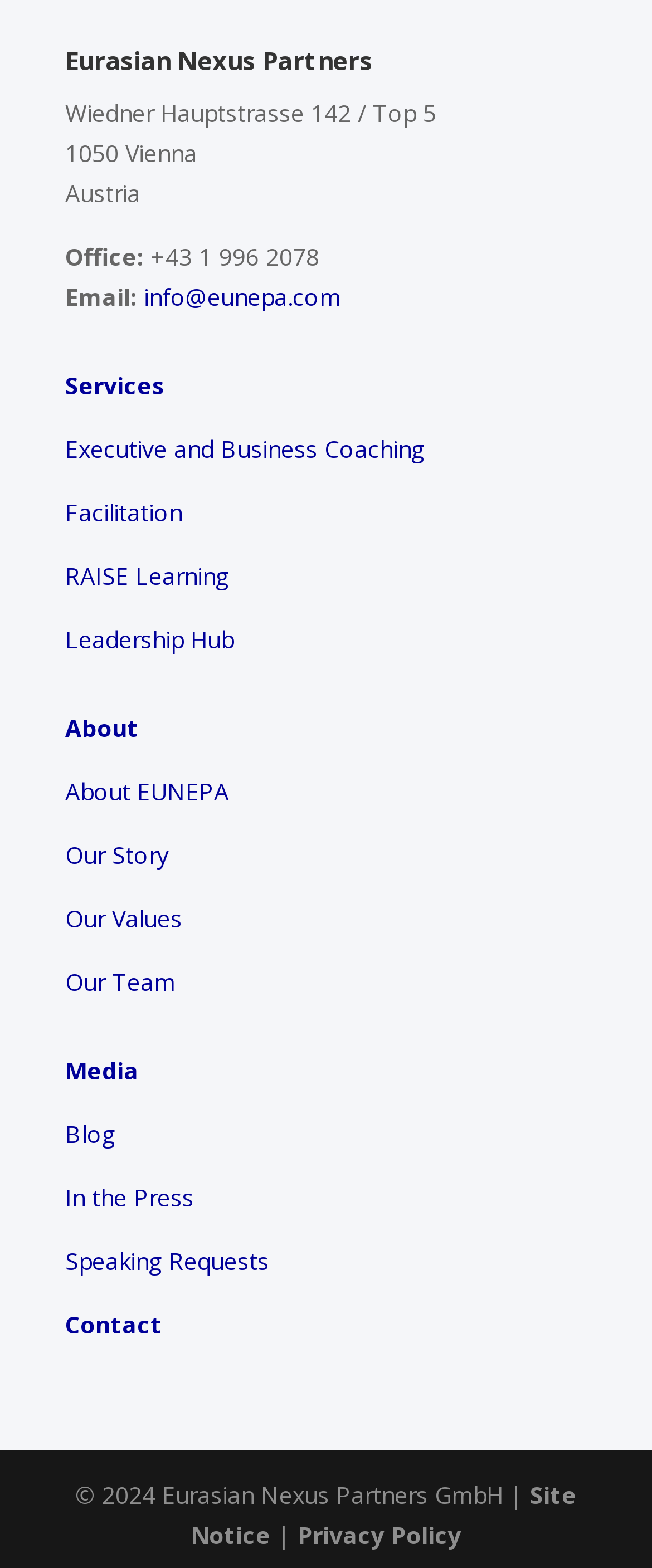Locate the bounding box for the described UI element: "In the Press". Ensure the coordinates are four float numbers between 0 and 1, formatted as [left, top, right, bottom].

[0.1, 0.753, 0.297, 0.774]